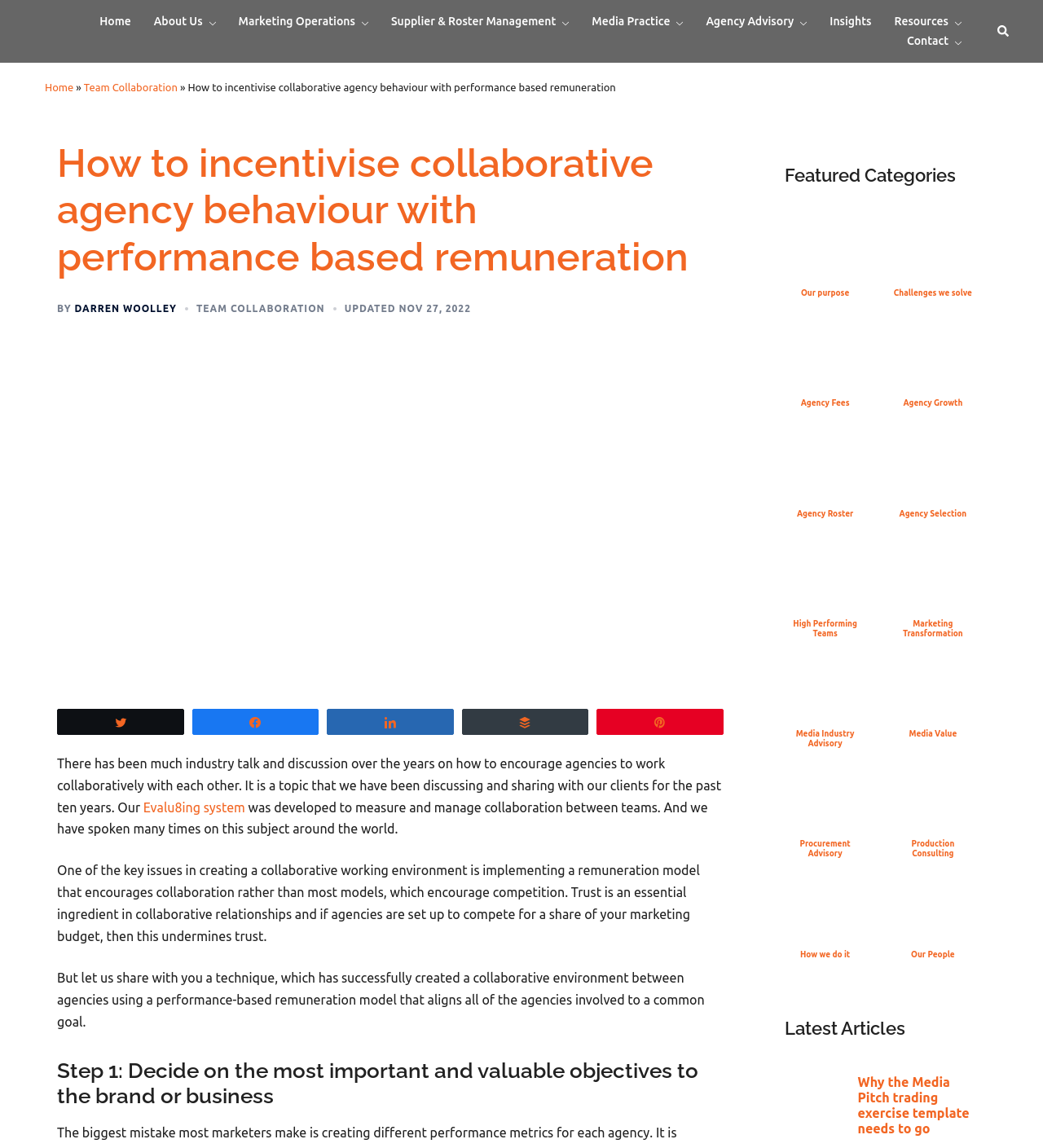Locate the bounding box coordinates of the region to be clicked to comply with the following instruction: "Explore the 'Agency Advisory' service". The coordinates must be four float numbers between 0 and 1, in the form [left, top, right, bottom].

[0.677, 0.011, 0.761, 0.027]